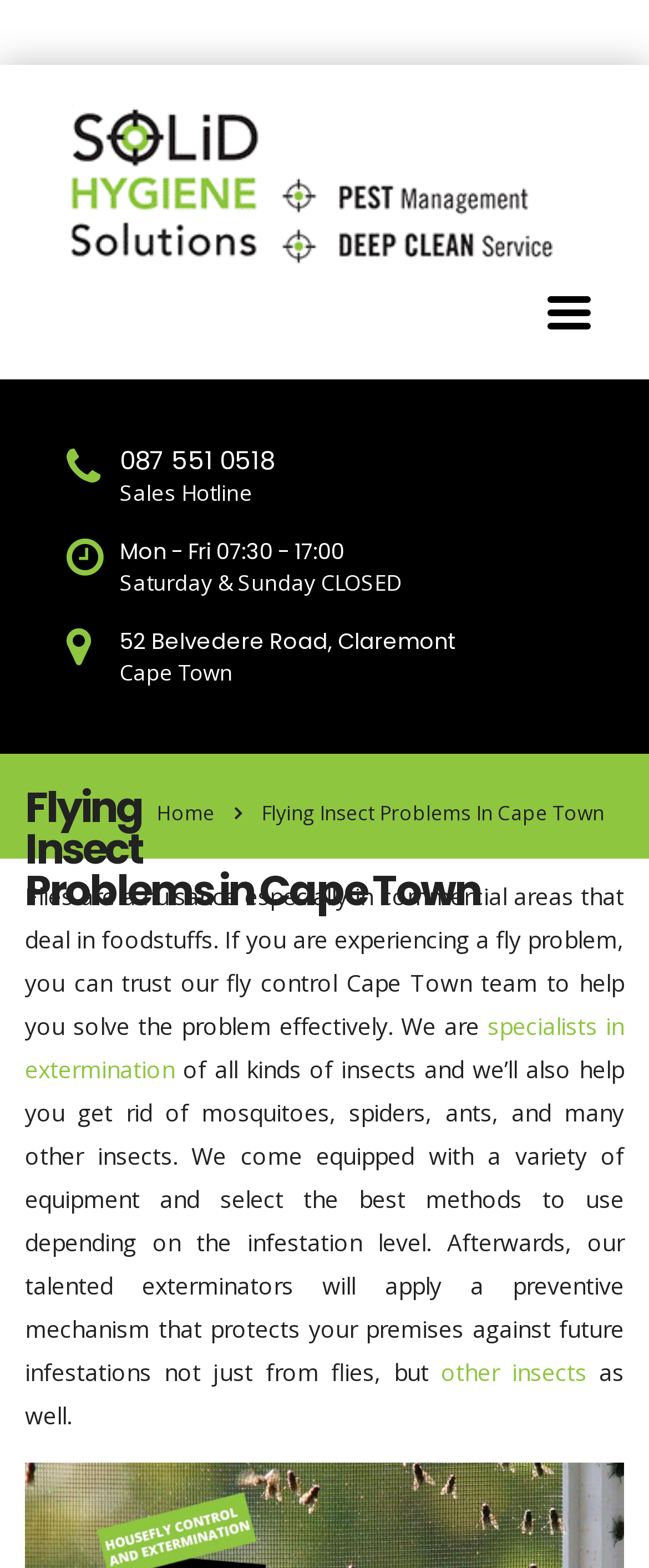Produce an extensive caption that describes everything on the webpage.

The webpage is about Professional Fly Control in Cape Town, with a focus on eliminating the root cause of fly problems to prevent future occurrences. The page has a prominent call-to-action button on the top right corner, accompanied by a phone number link "087 551 0518" and a "Sales Hotline" label. Below this, there is a section displaying the business hours, address, and location.

On the left side of the page, there is a navigation menu with a "Home" link. To the right of this menu, there is a heading "Flying Insect Problems in Cape Town" followed by a paragraph of text that explains the nuisance of flies in commercial areas, particularly those dealing with foodstuffs. The text describes the services offered by the company, including extermination of various insects, and the preventive measures they take to protect premises from future infestations.

There are two links within the paragraph, "specialists in extermination" and "other insects", which provide additional information about the company's services. The overall layout of the page is organized, with clear headings and concise text that effectively communicates the company's expertise and services.